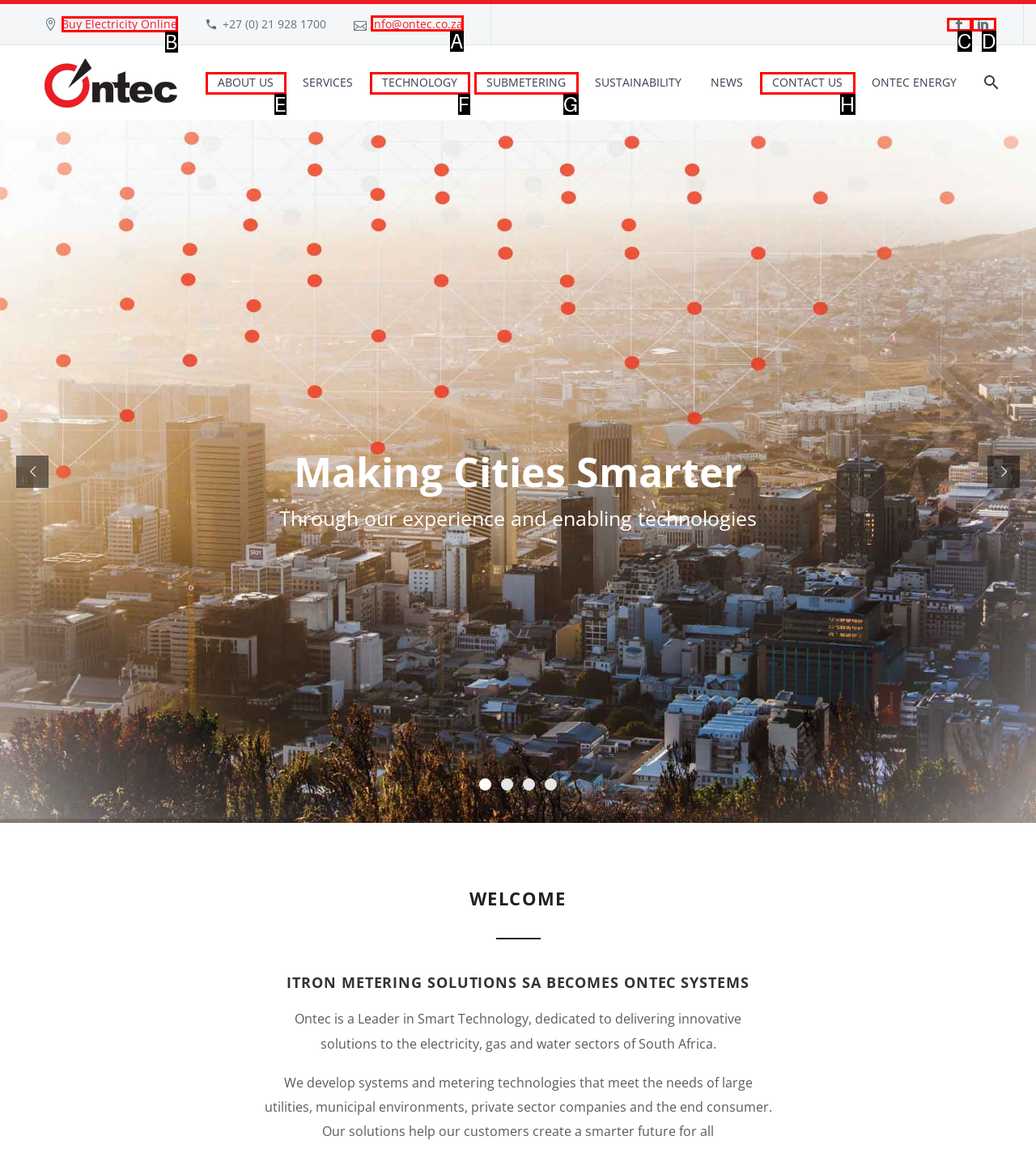Which UI element should you click on to achieve the following task: Contact us via email? Provide the letter of the correct option.

A